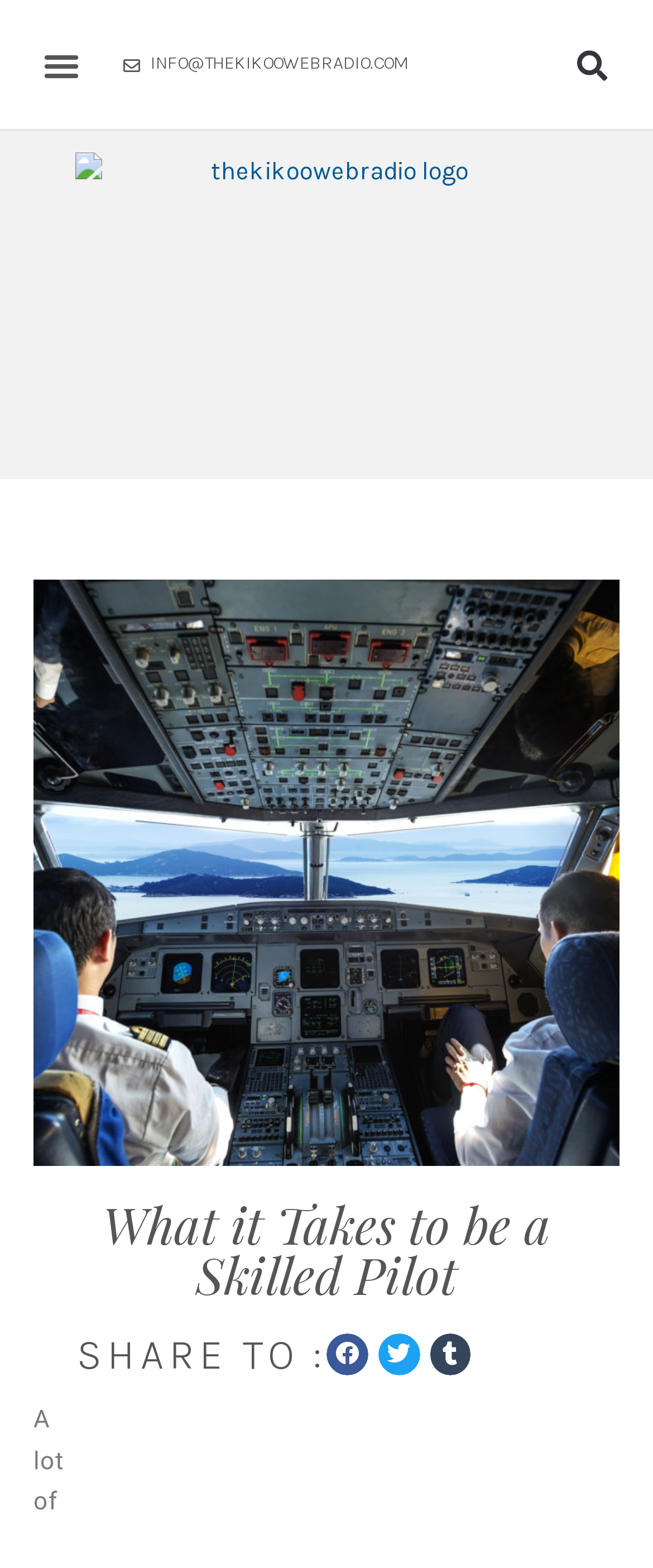What is the purpose of the button at the top right corner?
Please analyze the image and answer the question with as much detail as possible.

I found the button by looking at the button element with the text 'Search' which has a bounding box coordinate of [0.864, 0.024, 0.949, 0.059]. It is located at the top right corner of the webpage, suggesting that it is a search button.